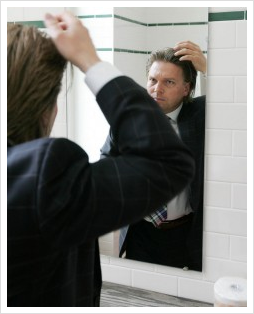What is the person's facial expression in the image?
Based on the image, give a one-word or short phrase answer.

Focused